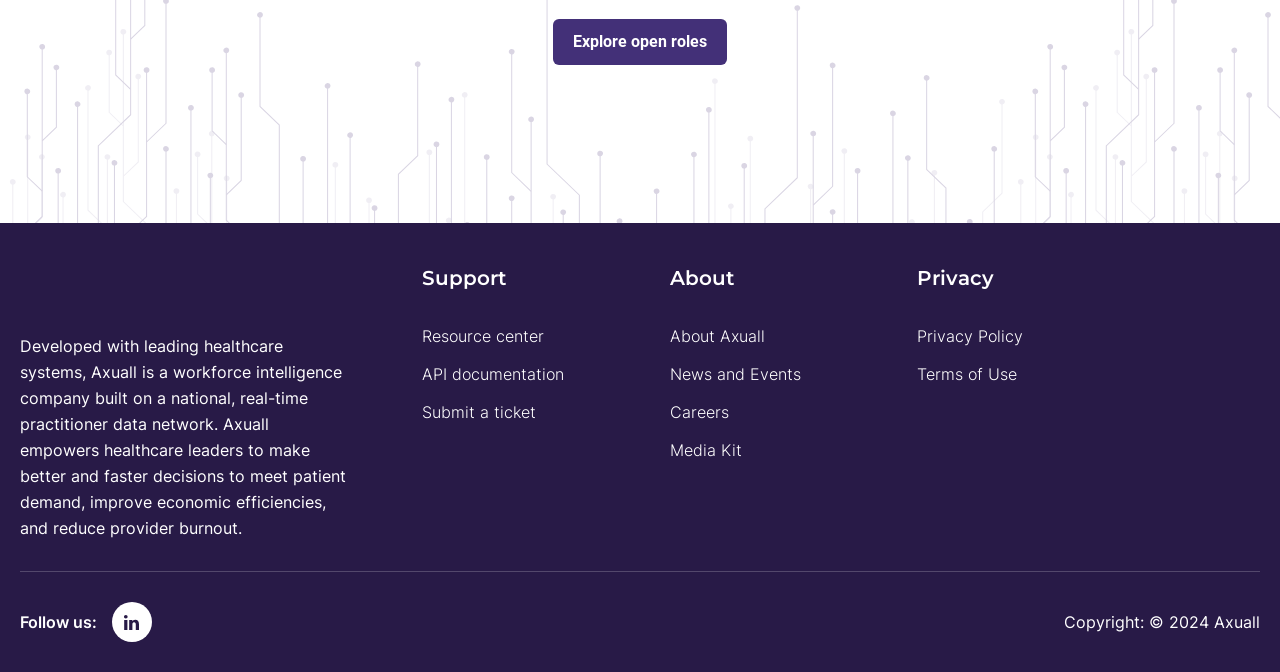Identify the coordinates of the bounding box for the element that must be clicked to accomplish the instruction: "Learn about Axuall".

[0.523, 0.481, 0.66, 0.52]